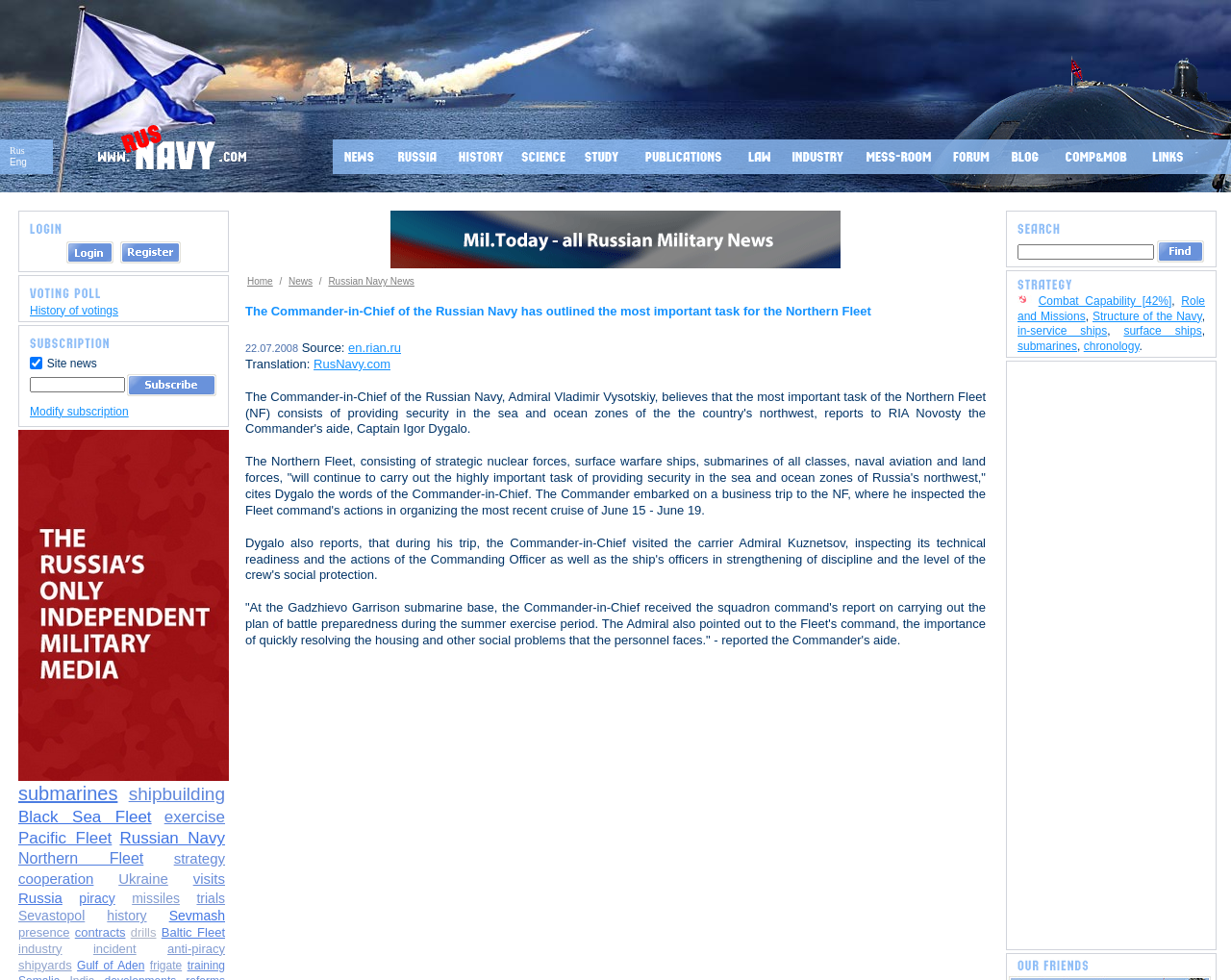Determine the bounding box coordinates for the UI element with the following description: "parent_node: Editor's column". The coordinates should be four float numbers between 0 and 1, represented as [left, top, right, bottom].

[0.27, 0.142, 0.314, 0.178]